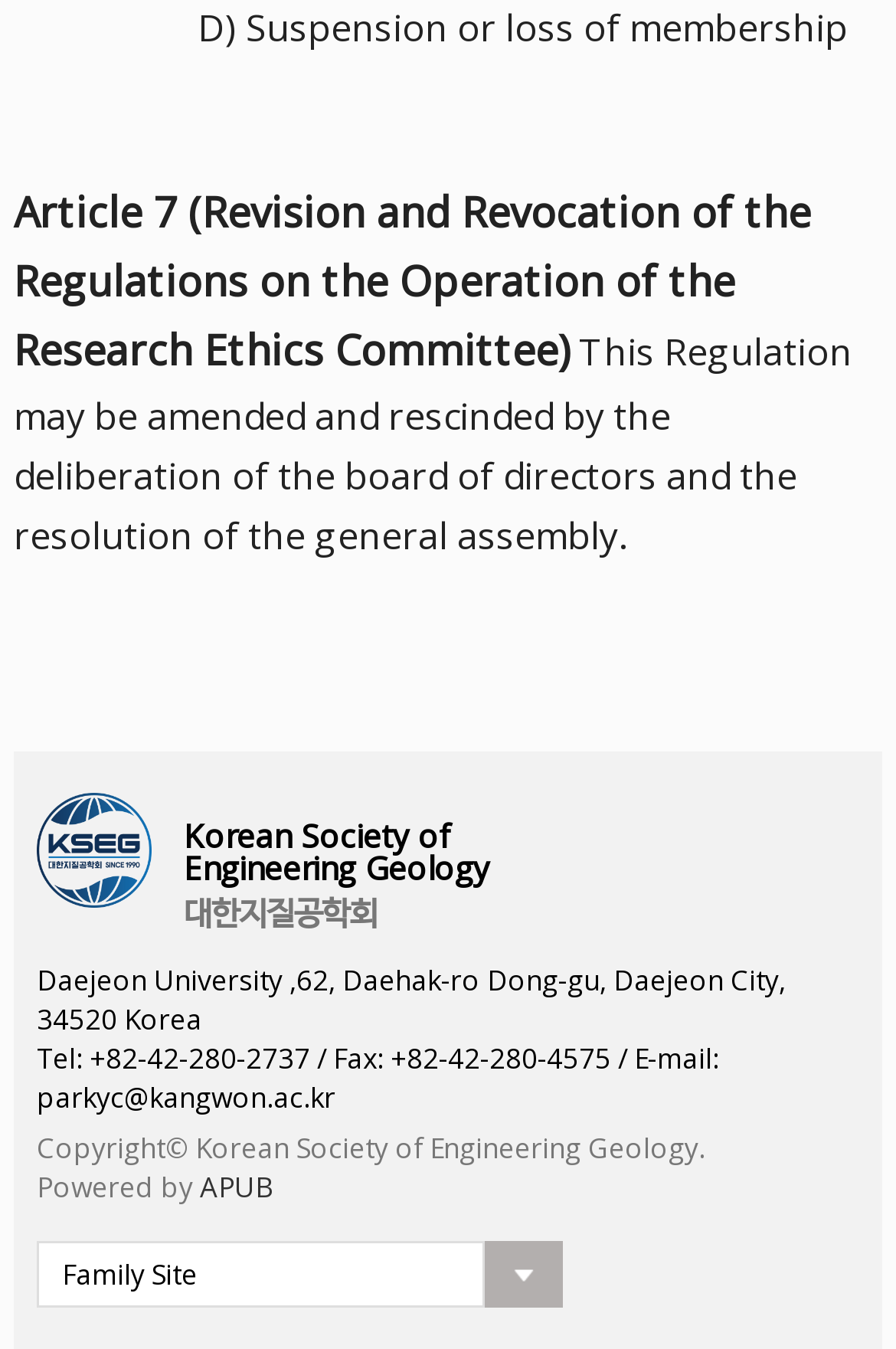Determine the bounding box of the UI component based on this description: "APUB". The bounding box coordinates should be four float values between 0 and 1, i.e., [left, top, right, bottom].

[0.223, 0.866, 0.305, 0.895]